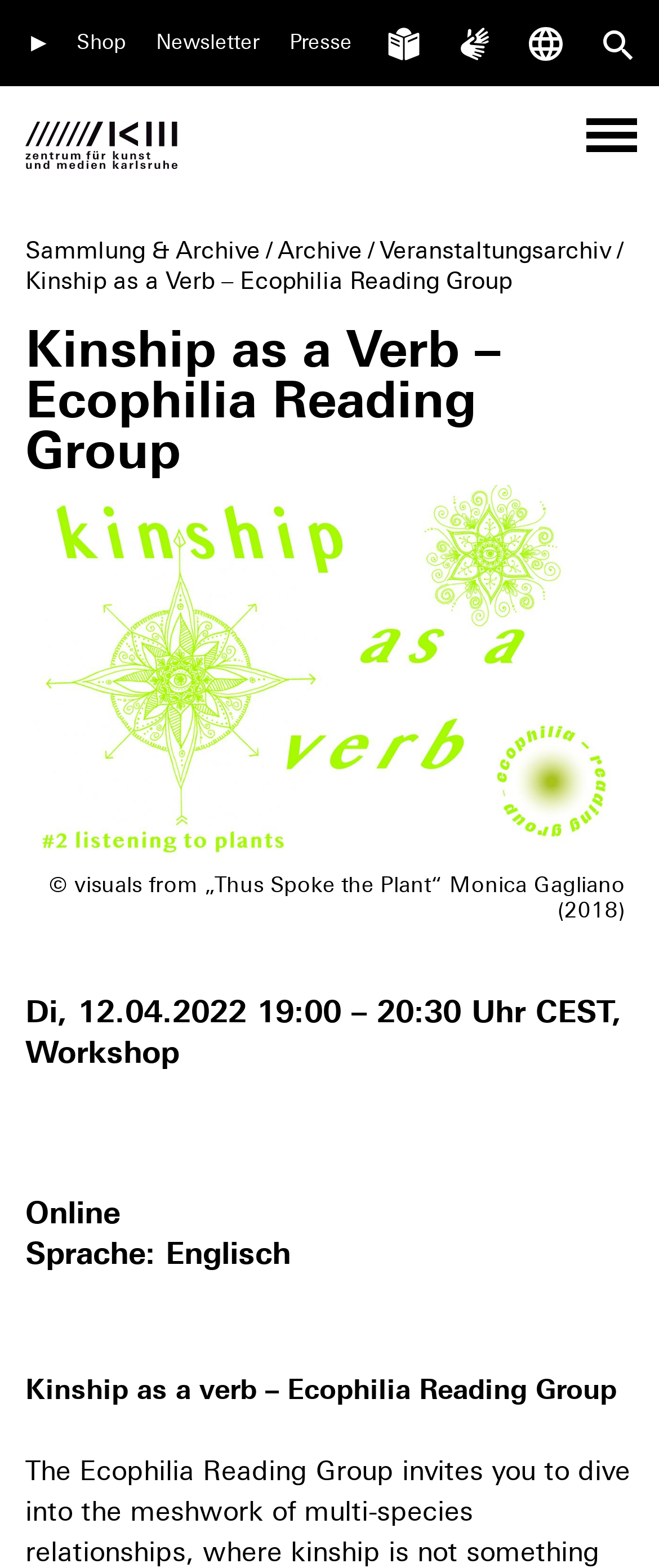Please find the bounding box coordinates of the element that must be clicked to perform the given instruction: "Visit the archive". The coordinates should be four float numbers from 0 to 1, i.e., [left, top, right, bottom].

[0.421, 0.151, 0.55, 0.168]